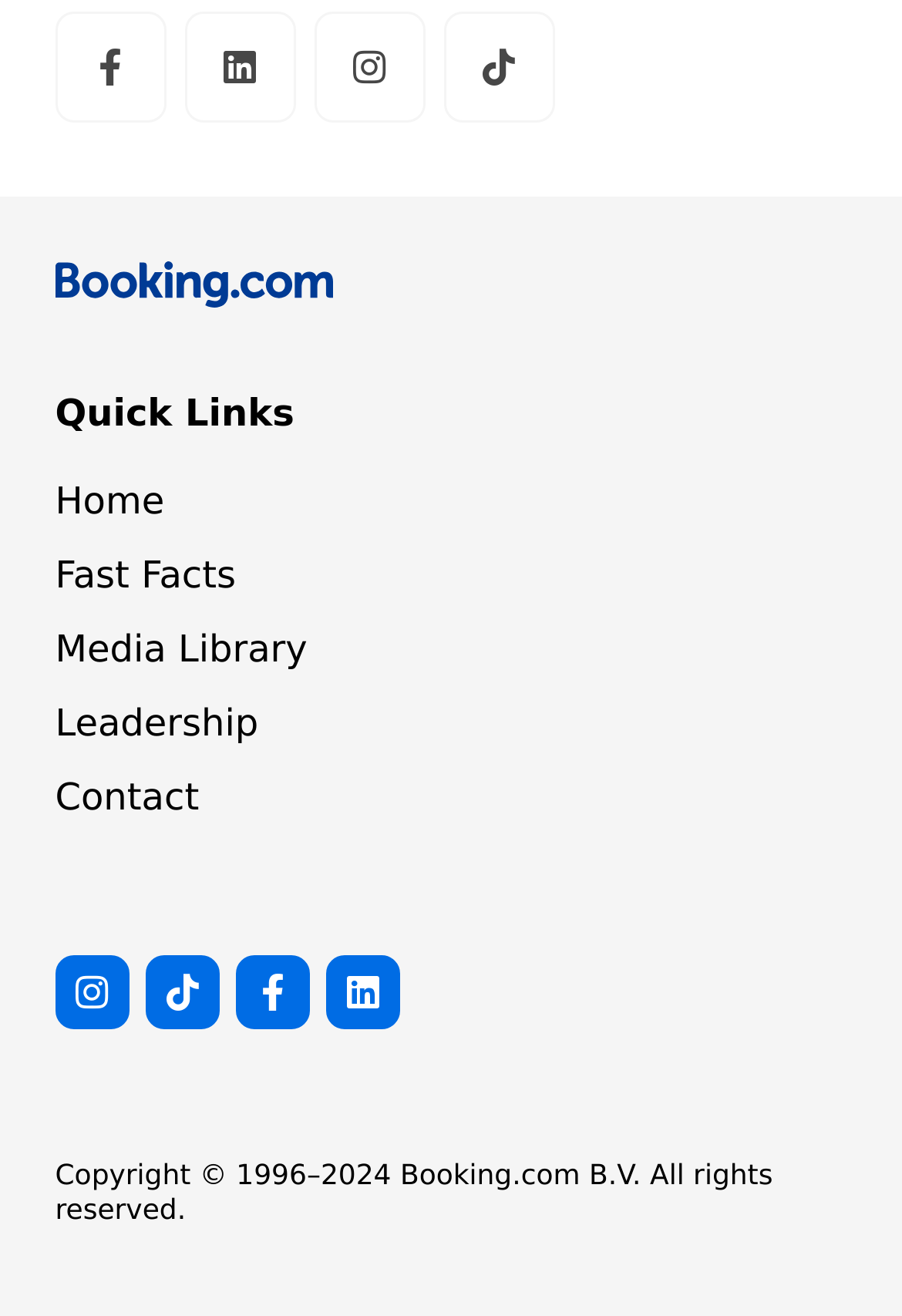With reference to the image, please provide a detailed answer to the following question: What is the position of the Instagram link at the bottom of the webpage?

The Instagram link at the bottom of the webpage is located second from the left with bounding box coordinates [0.061, 0.726, 0.143, 0.783], and it is represented by the Instagram icon.